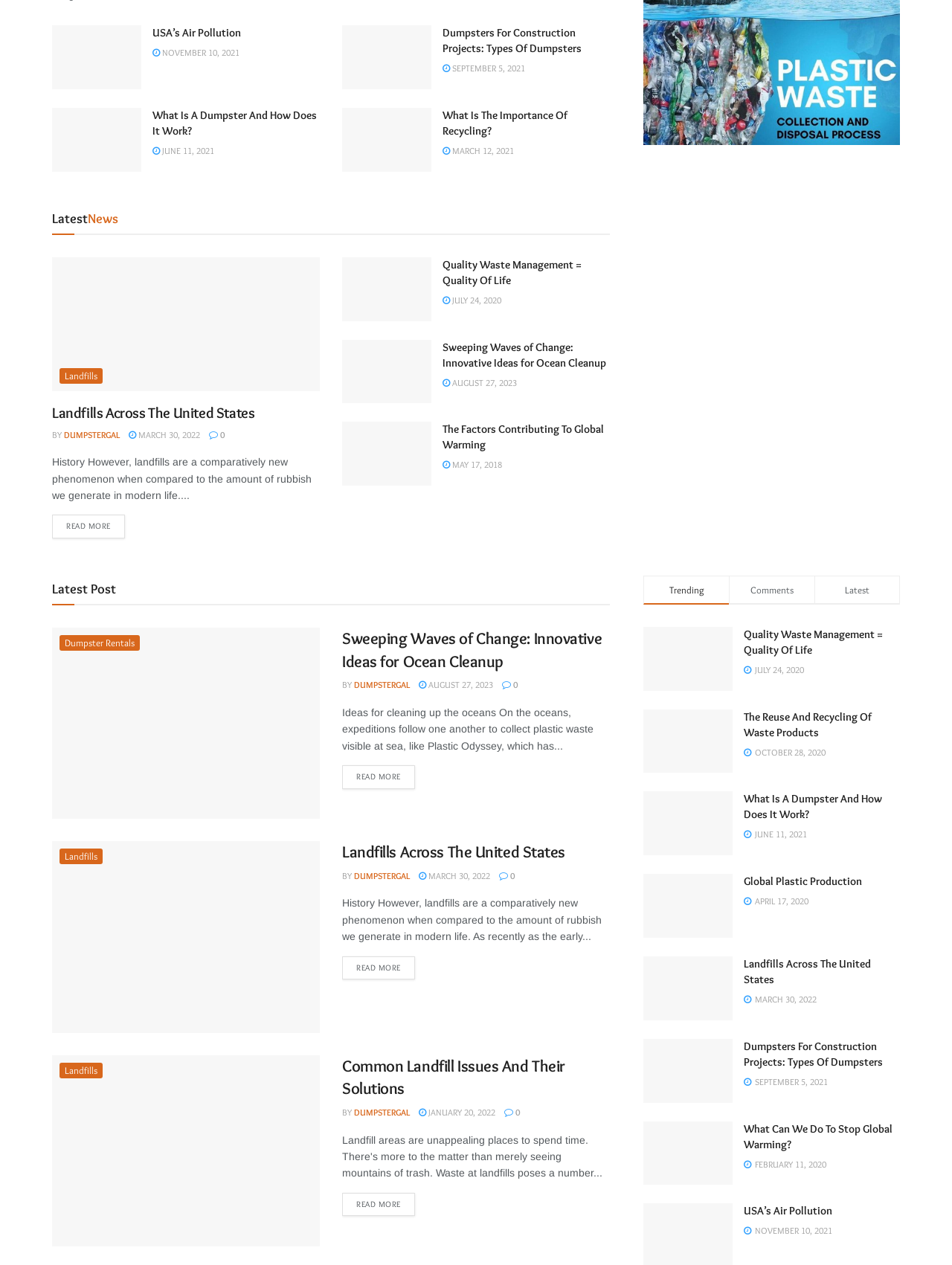Please mark the clickable region by giving the bounding box coordinates needed to complete this instruction: "Click on 'USA’s Air Pollution'".

[0.055, 0.02, 0.148, 0.071]